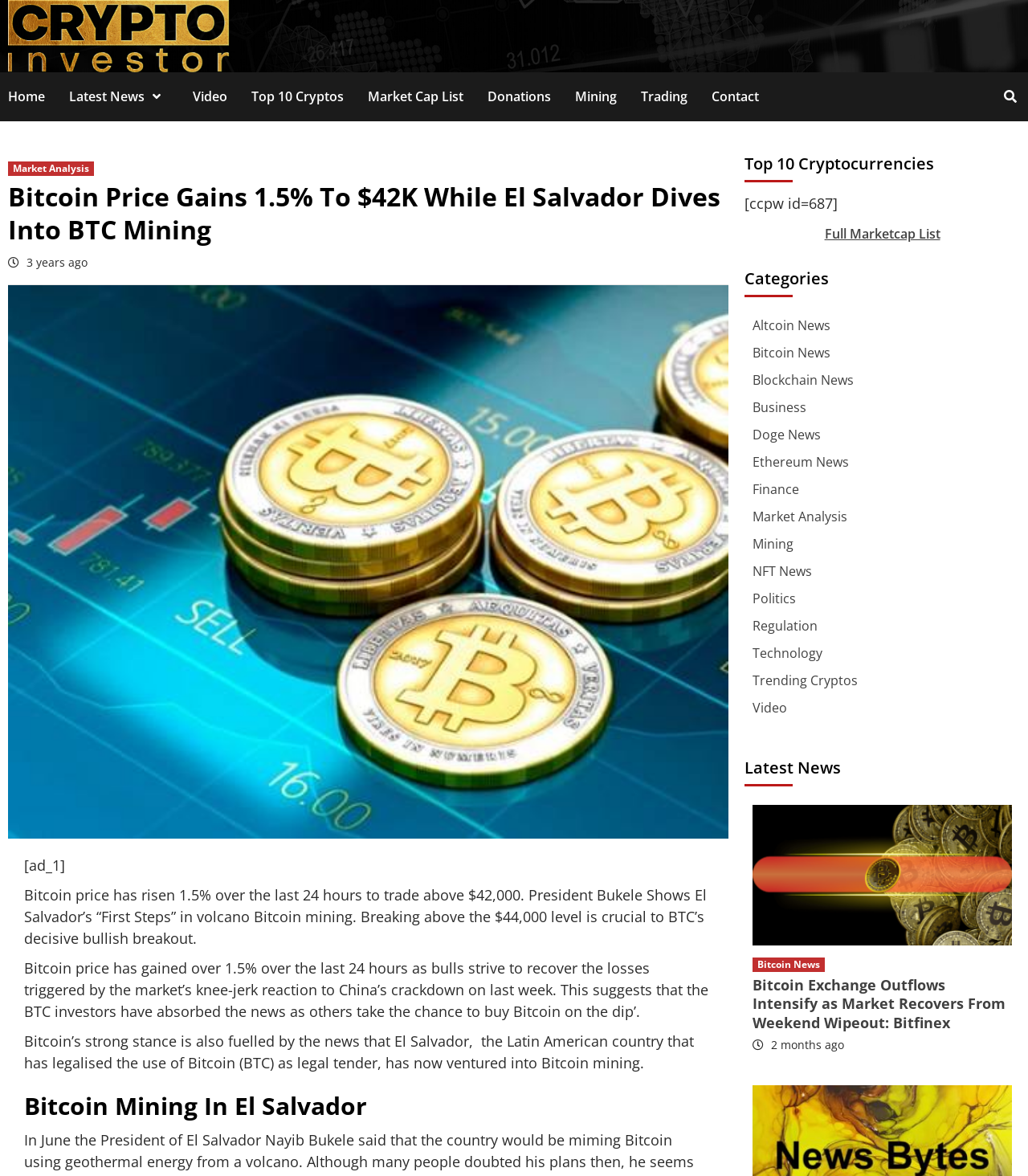Using the description: "Top 10 Cryptos", determine the UI element's bounding box coordinates. Ensure the coordinates are in the format of four float numbers between 0 and 1, i.e., [left, top, right, bottom].

[0.245, 0.061, 0.358, 0.103]